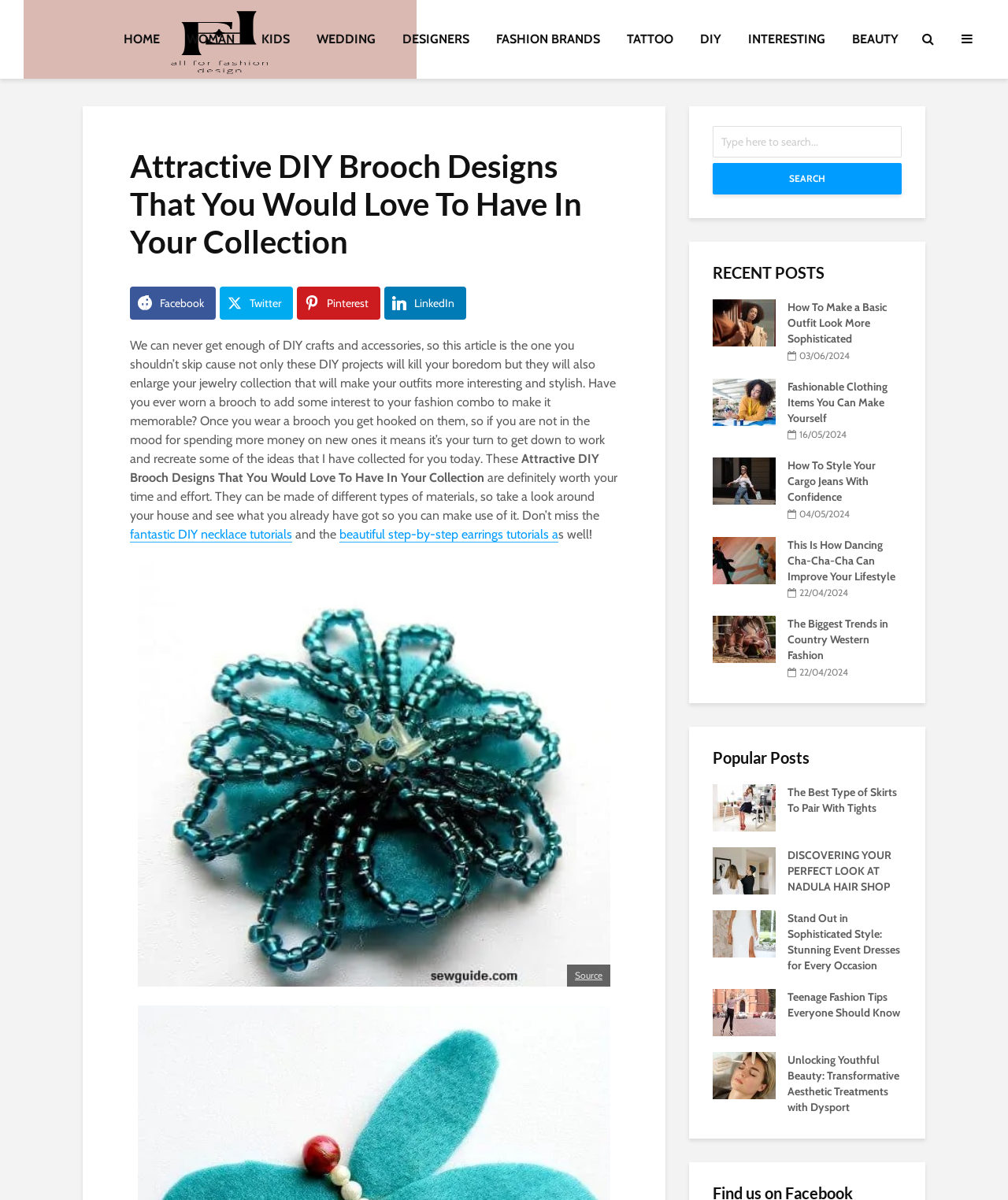Generate a thorough caption detailing the webpage content.

This webpage is about fashion and DIY crafts, with a focus on brooch designs. At the top, there is a logo and a navigation menu with links to different categories such as "HOME", "WOMAN", "KIDS", and "DIY". Below the navigation menu, there is a heading that reads "Attractive DIY Brooch Designs That You Would Love To Have In Your Collection". 

To the right of the heading, there are social media links to Facebook, Twitter, Pinterest, and LinkedIn. Below the heading, there is a paragraph of text that introduces the topic of DIY brooch designs and their benefits. The text also mentions other DIY projects, such as necklace and earrings tutorials.

Below the introductory text, there is a large image that showcases various DIY brooch designs. The image has a caption that reads "Source". 

On the right side of the page, there is a search bar and a button labeled "SEARCH". Below the search bar, there is a section titled "RECENT POSTS" that lists several articles with links to fashion-related topics such as outfit styling, clothing items, and beauty treatments. Each article has a heading, a brief description, and a date.

Further down the page, there is a section titled "Popular Posts" that lists more articles on fashion-related topics, including skirts, tights, and event dresses. The articles are arranged in a grid layout, with images and headings that summarize the content of each article.